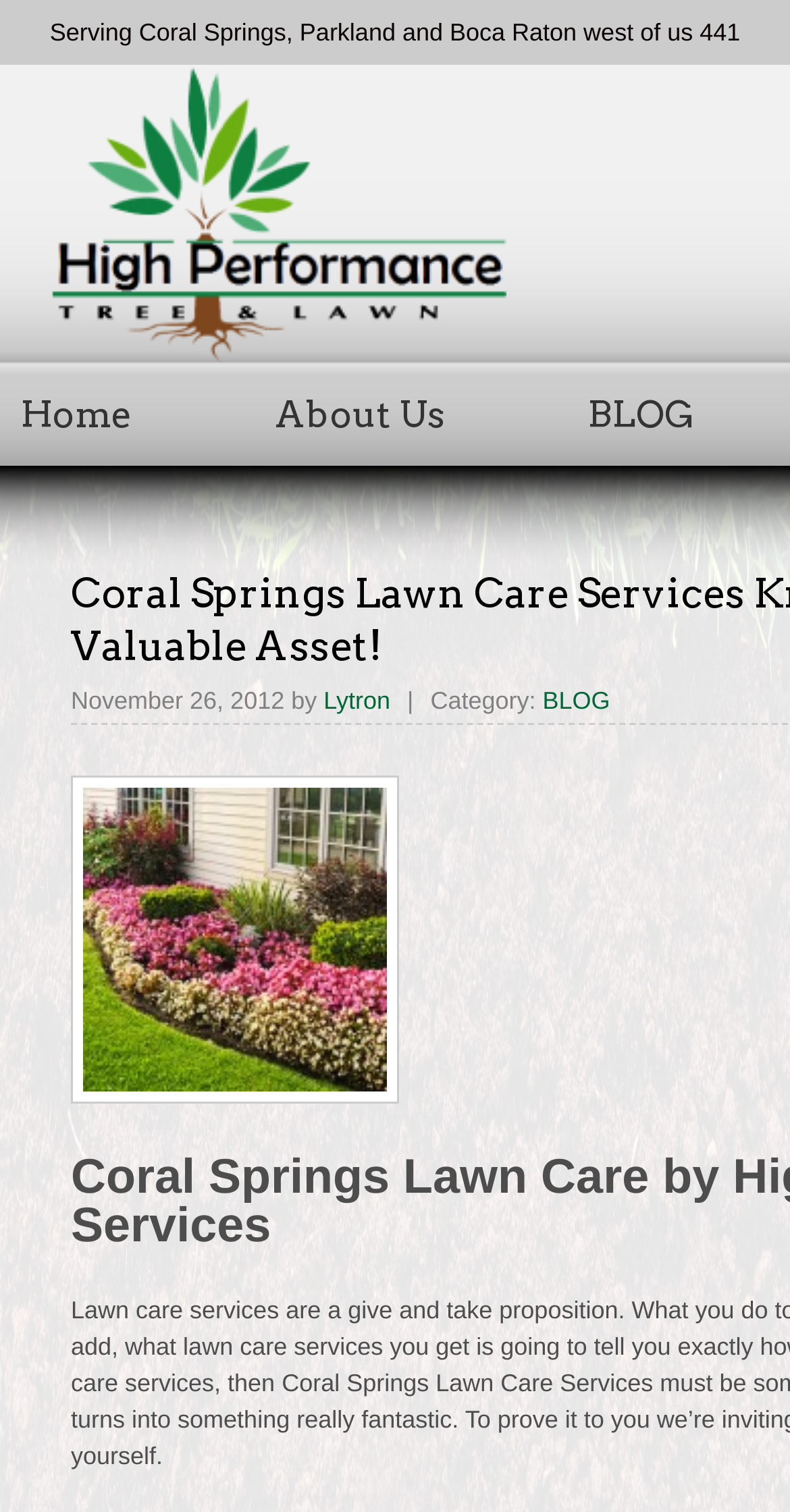Locate the UI element described by BLOG in the provided webpage screenshot. Return the bounding box coordinates in the format (top-left x, top-left y, bottom-right x, bottom-right y), ensuring all values are between 0 and 1.

[0.718, 0.255, 0.905, 0.293]